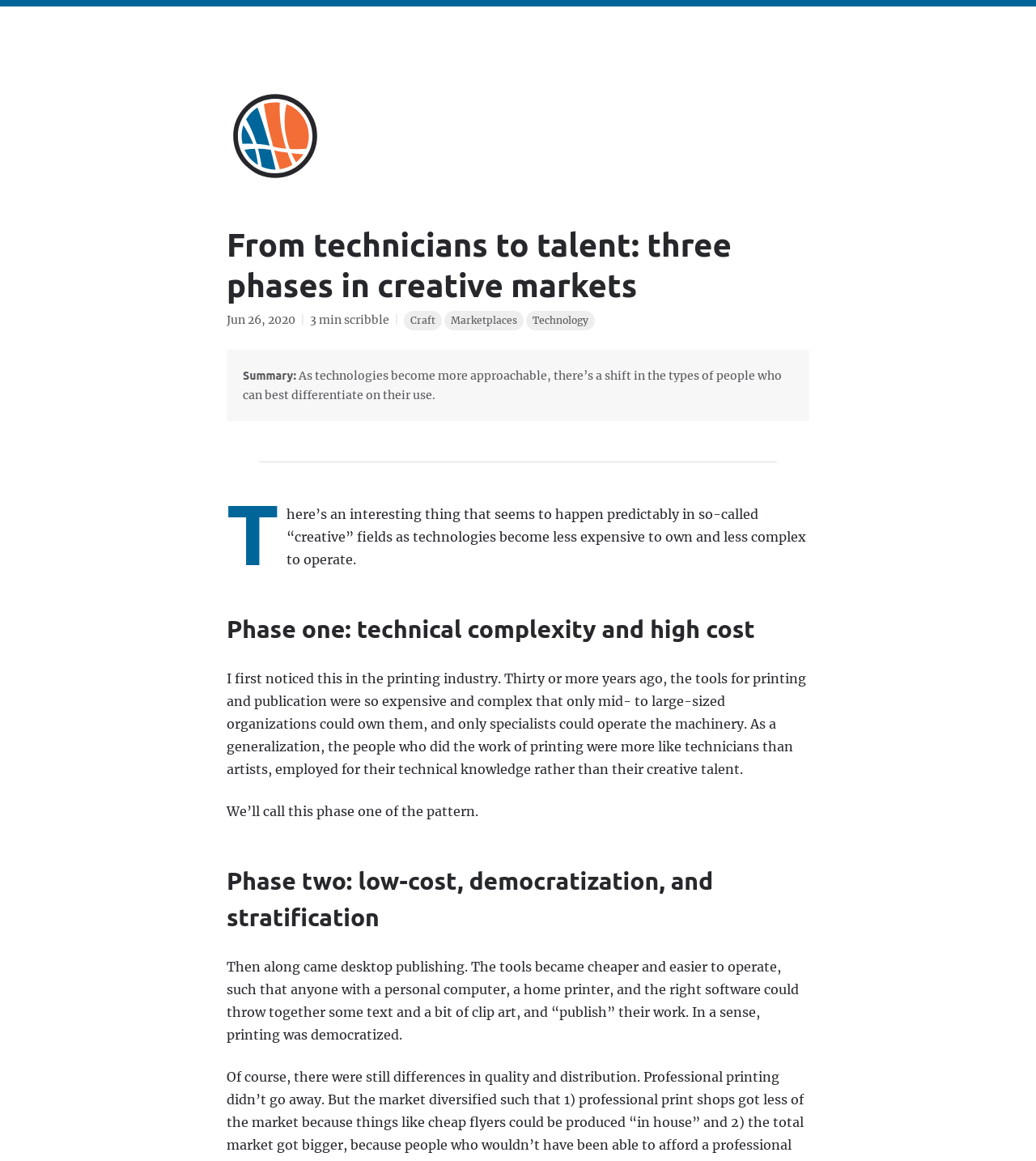What is the date of the article?
Answer the question in a detailed and comprehensive manner.

I found the date of the article by looking at the static text element that says 'Jun 26, 2020' which is located below the main heading and above the summary.